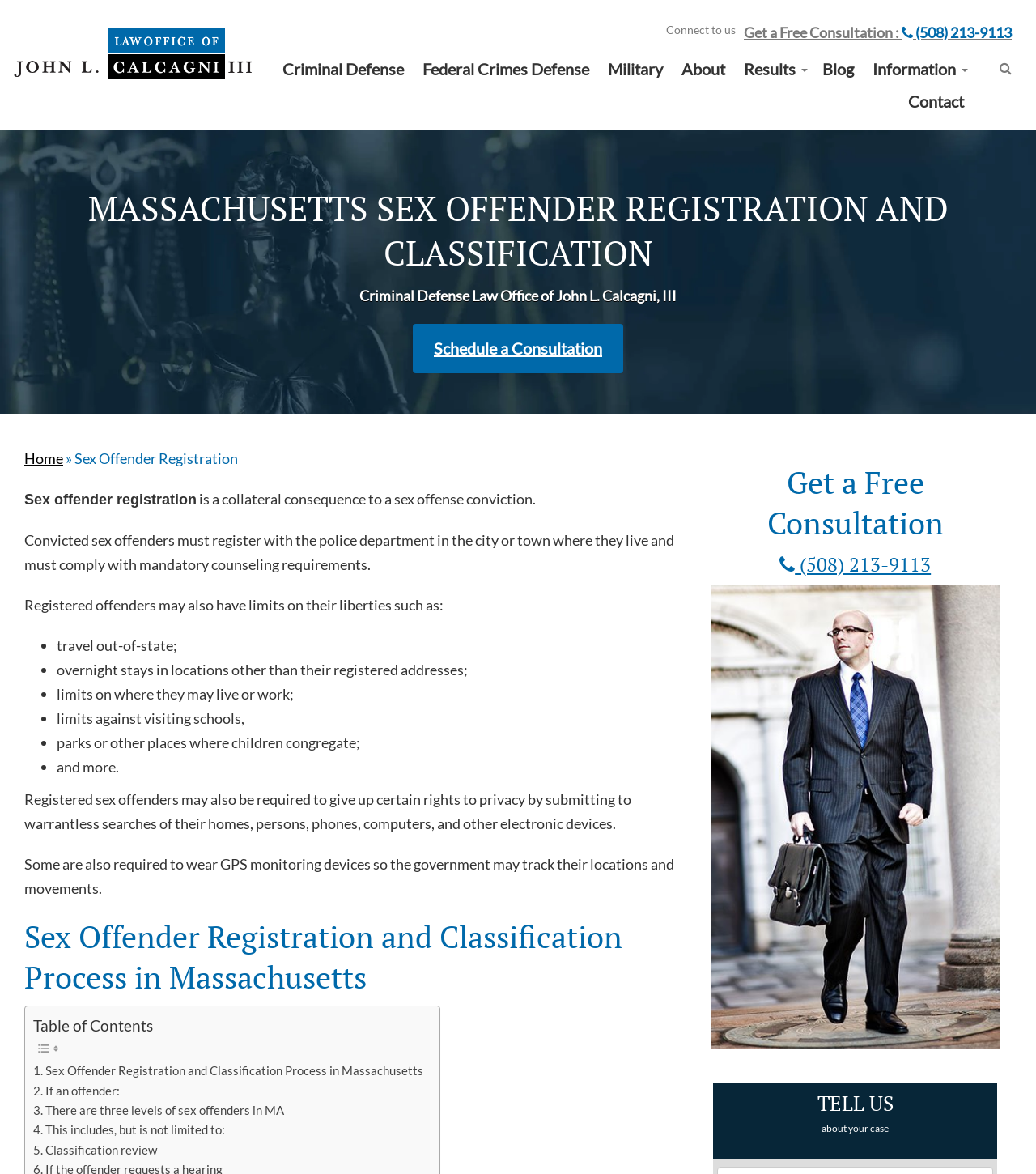Identify the bounding box coordinates of the element that should be clicked to fulfill this task: "Contact the law office". The coordinates should be provided as four float numbers between 0 and 1, i.e., [left, top, right, bottom].

[0.869, 0.072, 0.939, 0.1]